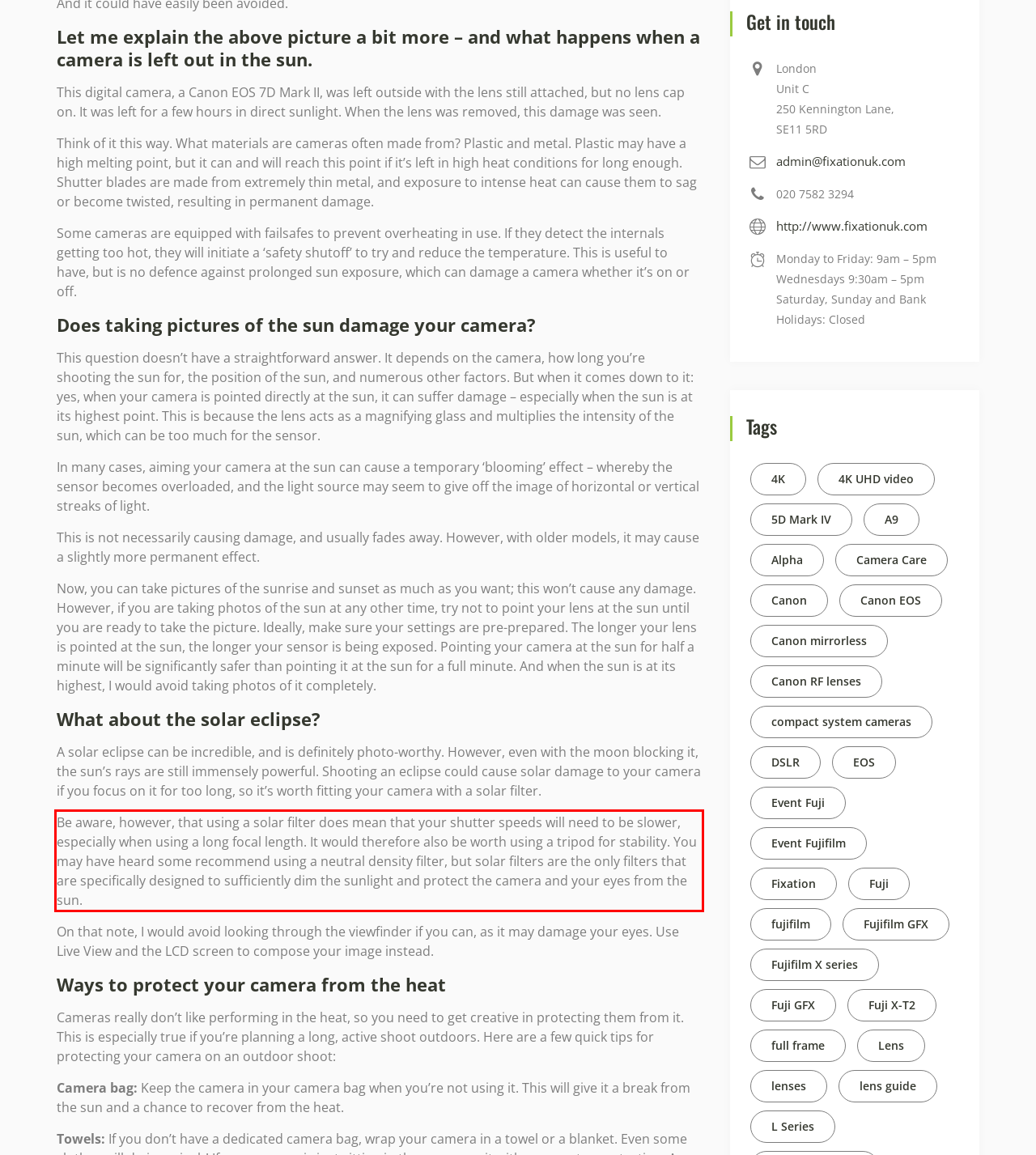Please examine the webpage screenshot and extract the text within the red bounding box using OCR.

Be aware, however, that using a solar filter does mean that your shutter speeds will need to be slower, especially when using a long focal length. It would therefore also be worth using a tripod for stability. You may have heard some recommend using a neutral density filter, but solar filters are the only filters that are specifically designed to sufficiently dim the sunlight and protect the camera and your eyes from the sun.